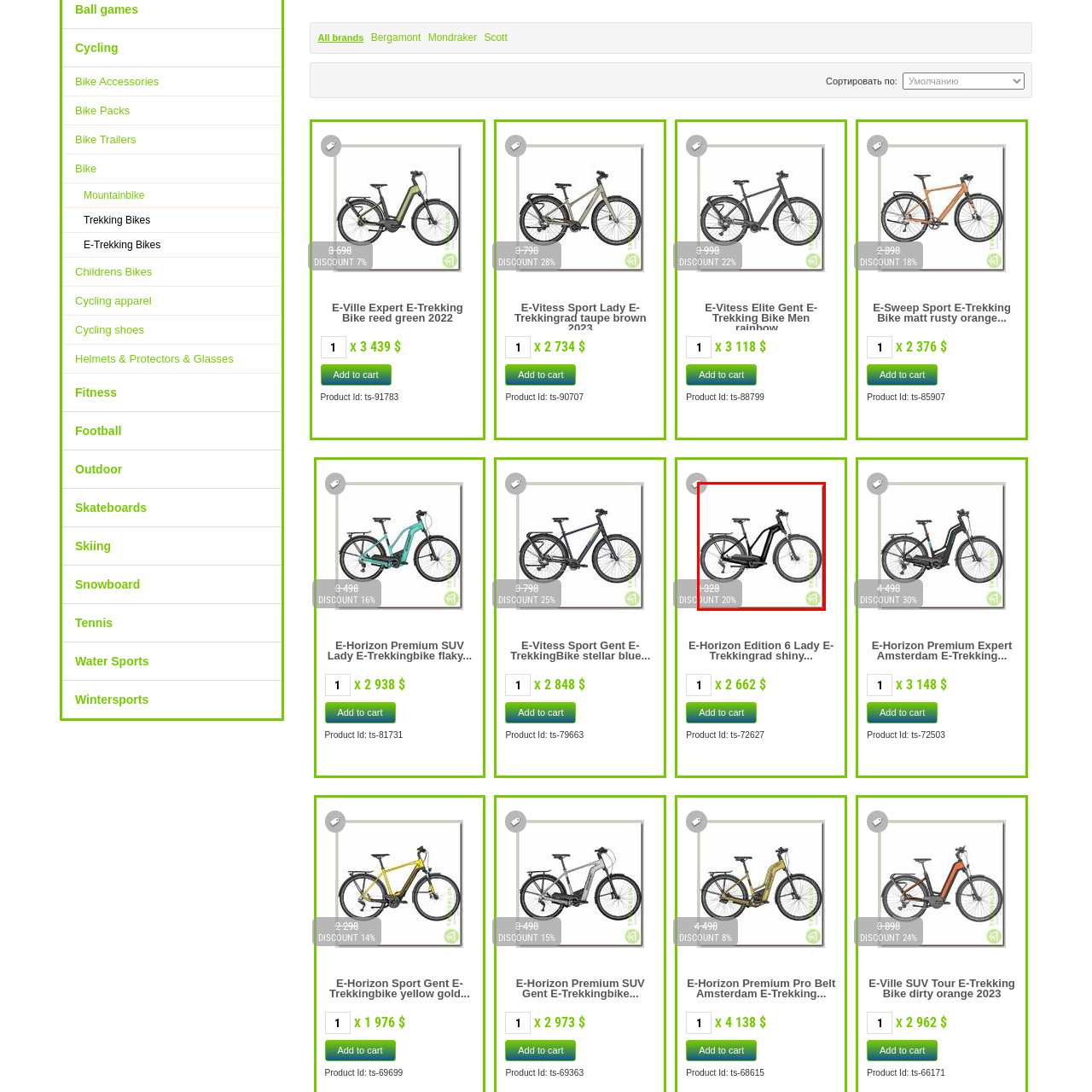Explain in detail what is shown in the red-bordered image.

The image showcases the "E-Vitess Elite Gent E-Trekking Bike Men" in a modern design, featuring a sleek black frame and a streamlined appearance that emphasizes functionality and style. The bike is equipped with a prominent battery pack, indicating it is an electric trekking bike, ideal for enhanced performance on varied terrains. Positioned prominently in the image is a price tag, displaying "3 998" alongside a "DISCOUNT 22%" label, suggesting an active promotion aimed at persuading potential buyers with a significant price reduction. This image is targeted towards cycling enthusiasts looking for versatile e-bikes suitable for both urban and off-road adventures.